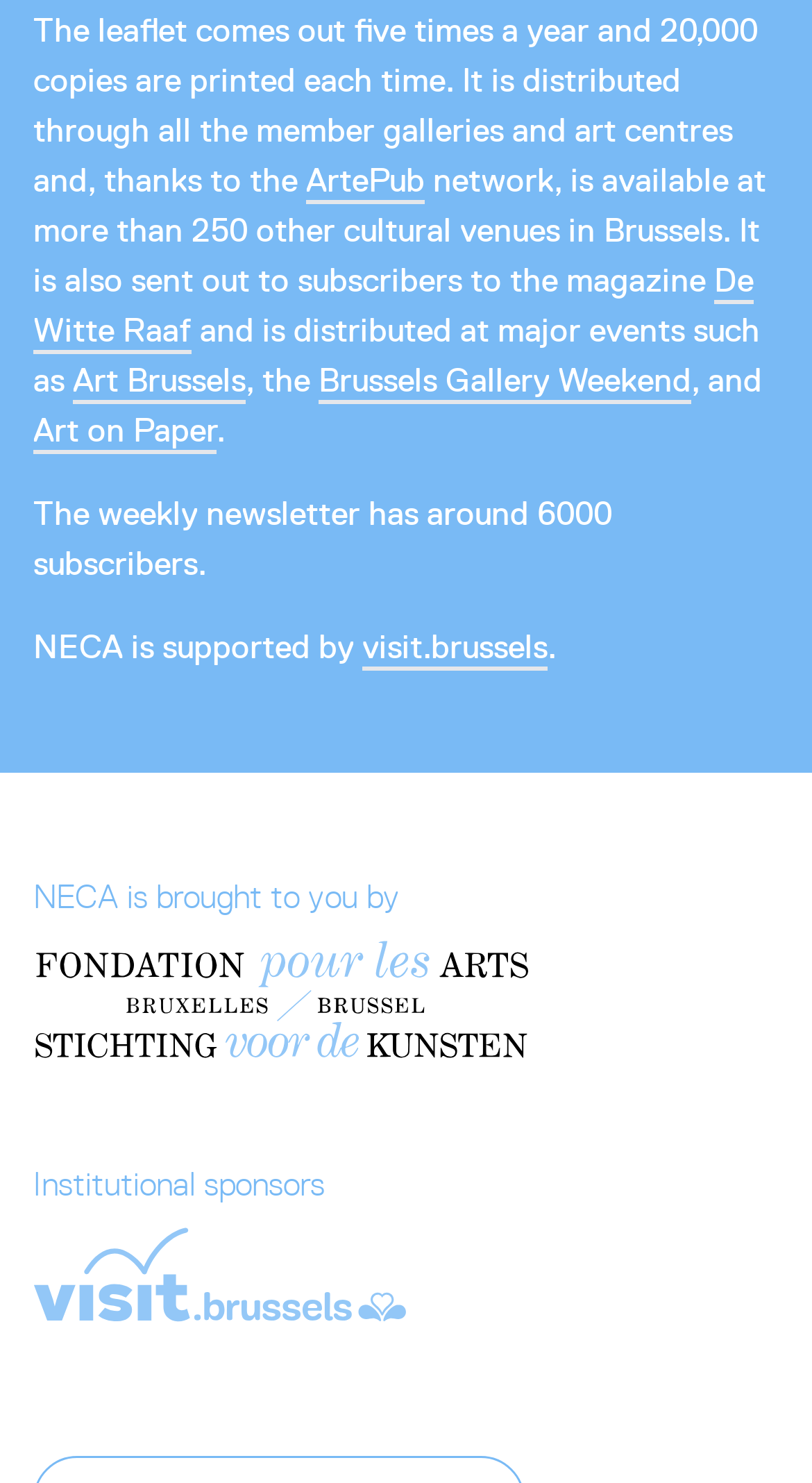Bounding box coordinates must be specified in the format (top-left x, top-left y, bottom-right x, bottom-right y). All values should be floating point numbers between 0 and 1. What are the bounding box coordinates of the UI element described as: De Witte Raaf

[0.041, 0.176, 0.928, 0.239]